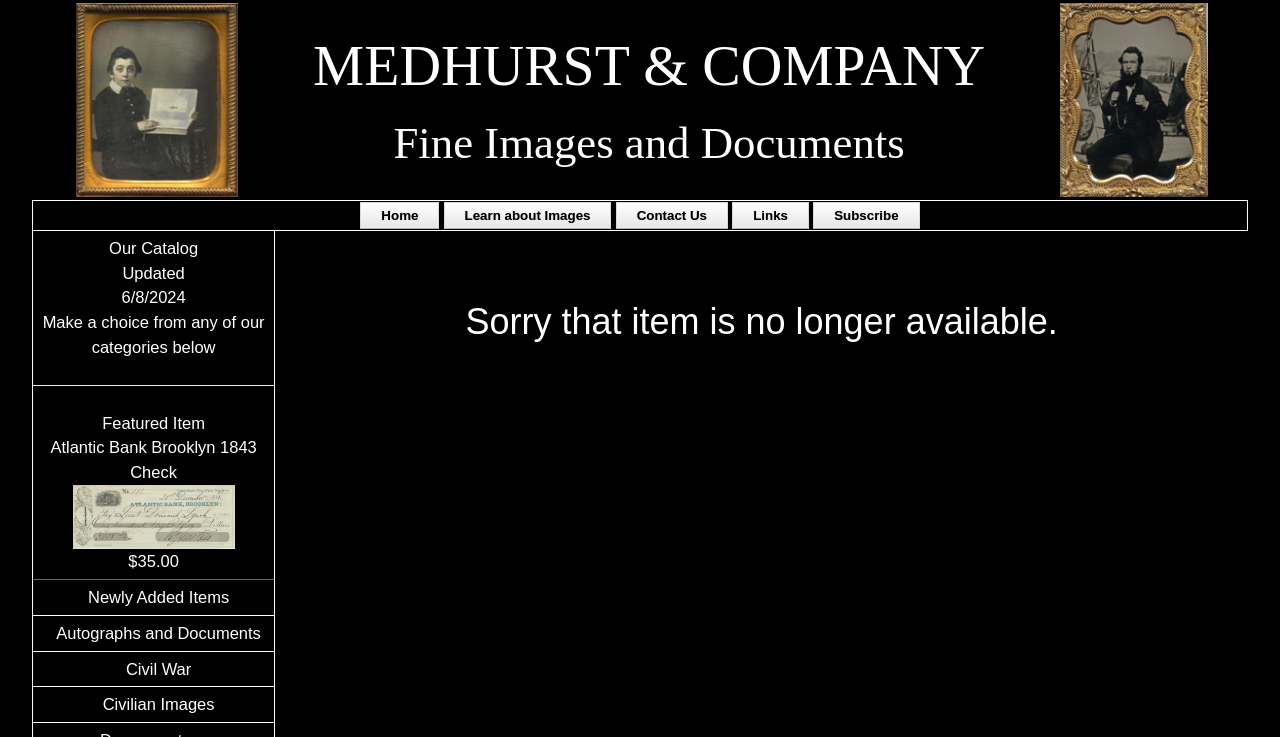What is the price of the featured item?
Look at the image and respond with a one-word or short-phrase answer.

$35.00